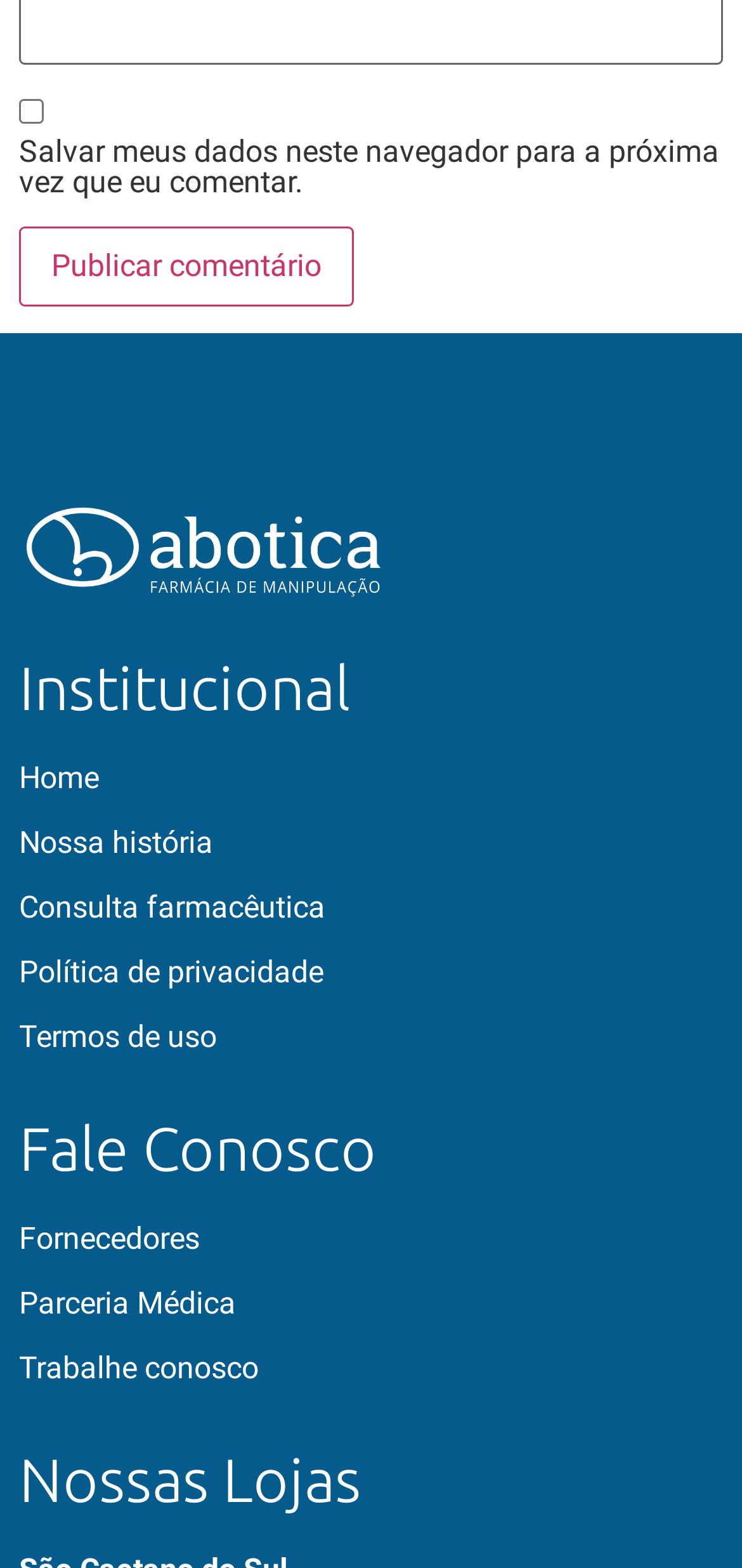What is the purpose of the checkbox?
Please provide a single word or phrase answer based on the image.

Save data